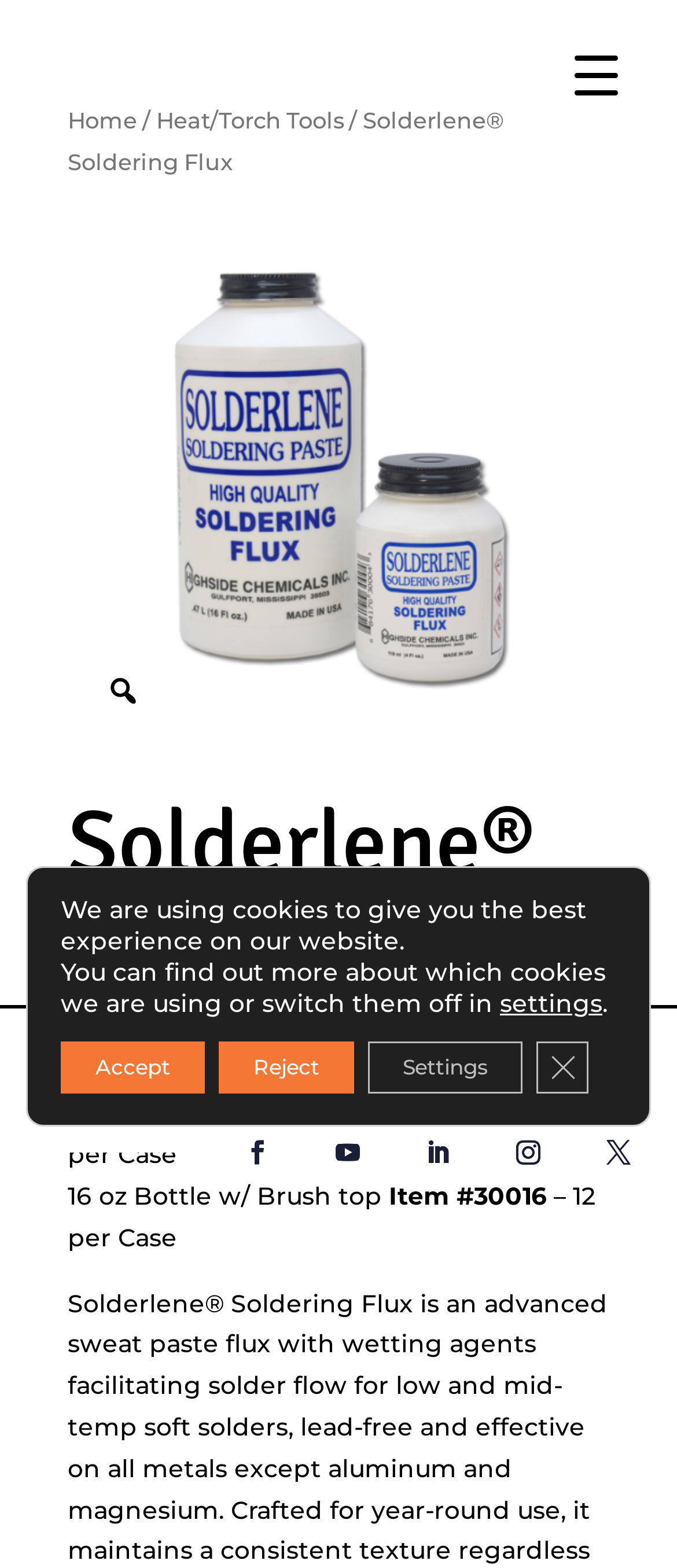Describe every aspect of the webpage comprehensively.

The webpage is about Solderlene Soldering Flux, a product offered by Highside Chemicals, Inc. At the top, there is a menu trigger button on the right side, and a breadcrumb navigation bar that shows the path "Home / Heat/Torch Tools / Solderlene Soldering Flux". 

Below the navigation bar, there is a large image that spans the entire width of the page. Above the image, there is a heading that reads "Solderlene Soldering Flux". 

On the left side of the page, there are two sections of text, one below the other. The top section describes a 4 oz bottle with a brush top, item number 30004, and notes that it comes in a case of 12. The bottom section describes a 16 oz bottle with a brush top, item number 30016, and also notes that it comes in a case of 12.

At the bottom of the page, there is a copyright notice that reads "Copyright Highside Chemicals, Inc. 2024" on the left side, and a "Designed by" credit with a link to GulfCoastWebNet.com on the right side. There are also five social media links in the middle.

Additionally, there is a GDPR cookie banner at the bottom of the page that informs users about the use of cookies and provides options to accept, reject, or customize cookie settings.